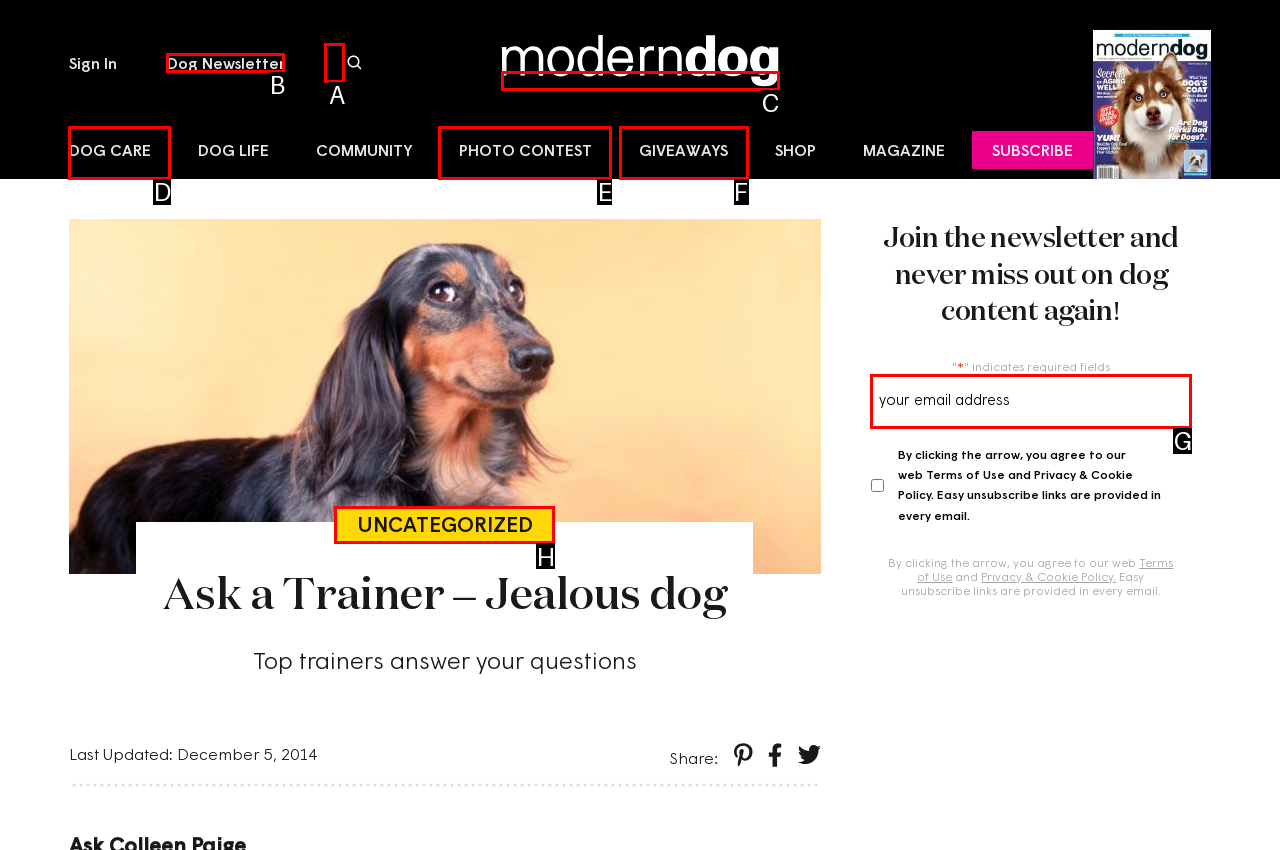Determine which UI element you should click to perform the task: Join the newsletter
Provide the letter of the correct option from the given choices directly.

G